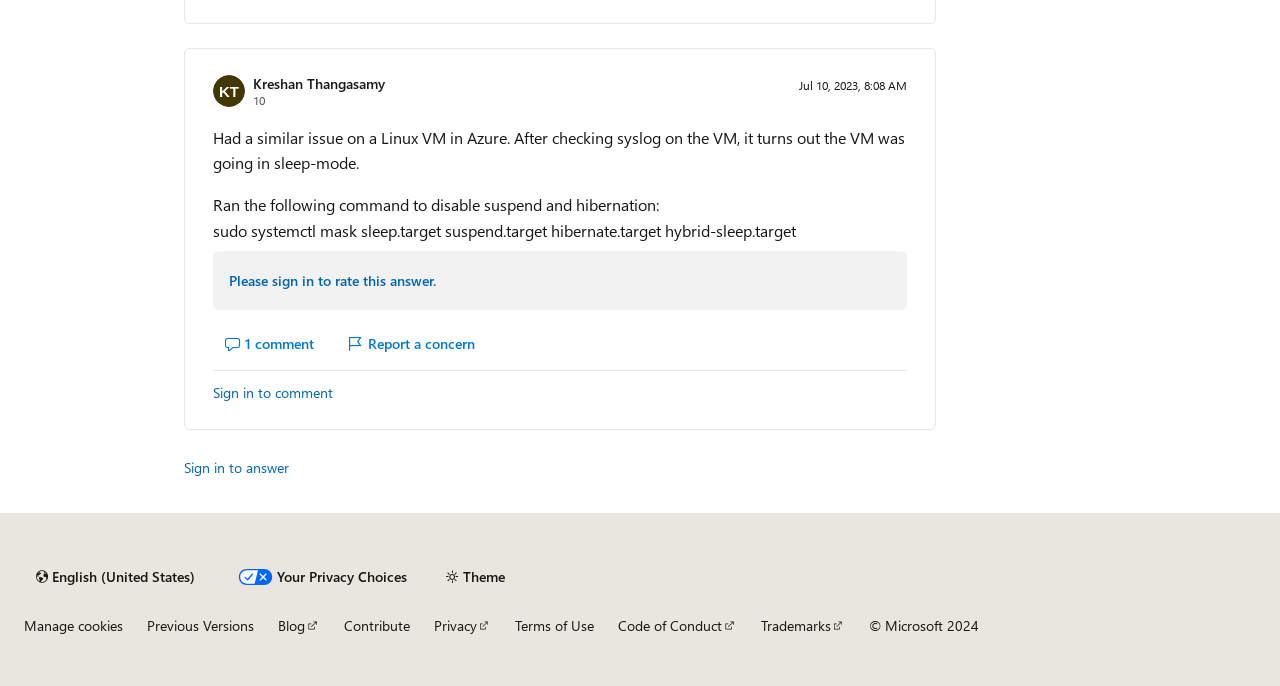Please identify the bounding box coordinates of the element I need to click to follow this instruction: "Explore 'BGX AI Erfahrungen: Kryptowährungen kaufen und handeln – unser Testbericht'".

None